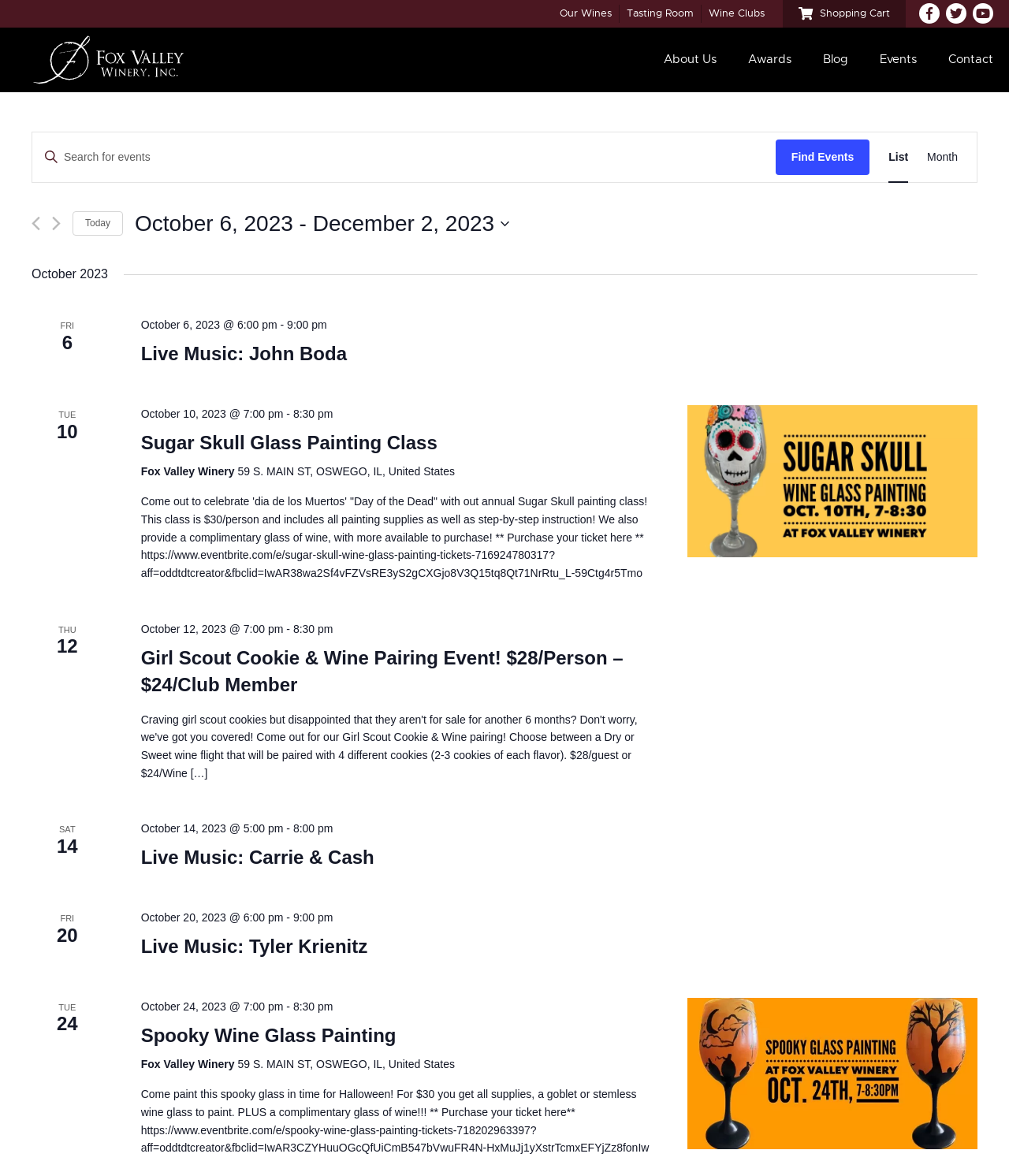What is the date of the Sugar Skull Glass Painting Class event?
Can you give a detailed and elaborate answer to the question?

I found the event 'Sugar Skull Glass Painting Class' by searching for the heading element with this text. Then, I looked for the time element associated with this event, which is [577]. The text of this element is 'October 10, 2023 @ 7:00 pm', so the date of the event is October 10, 2023.